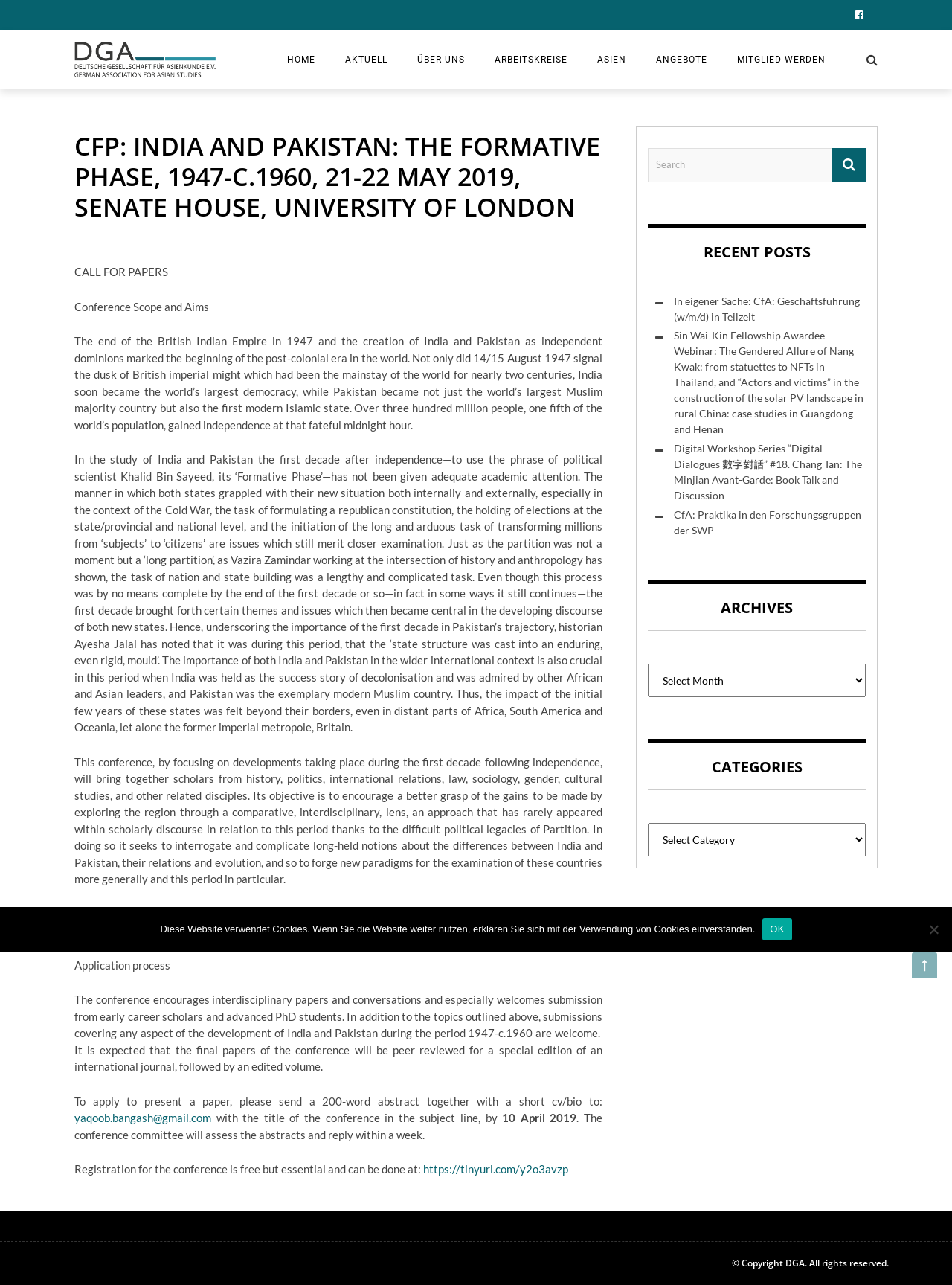Can you find the bounding box coordinates for the element that needs to be clicked to execute this instruction: "Search for something"? The coordinates should be given as four float numbers between 0 and 1, i.e., [left, top, right, bottom].

[0.68, 0.115, 0.909, 0.142]